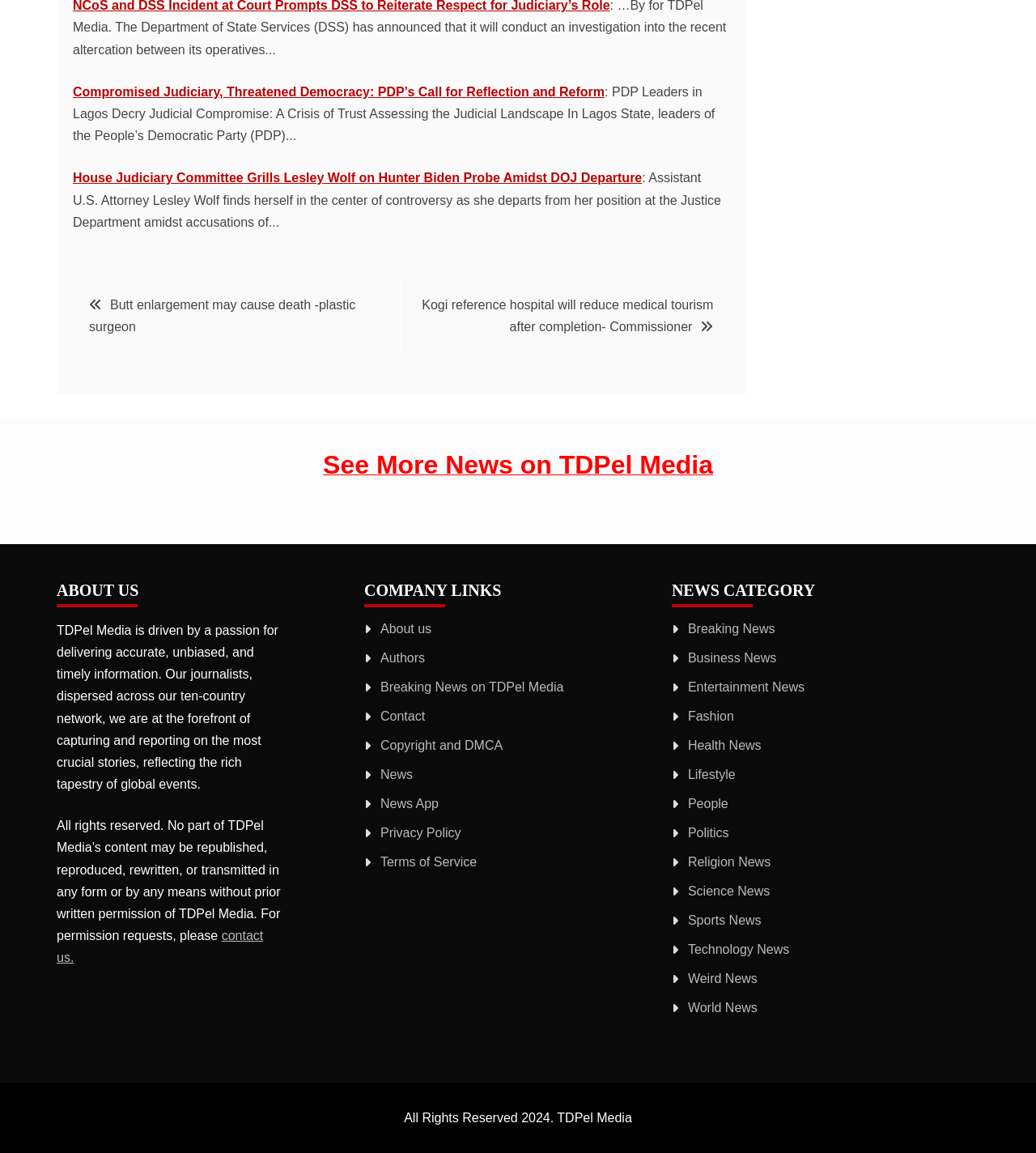Identify the bounding box coordinates of the element that should be clicked to fulfill this task: "Contact TDPel Media". The coordinates should be provided as four float numbers between 0 and 1, i.e., [left, top, right, bottom].

[0.055, 0.806, 0.254, 0.837]